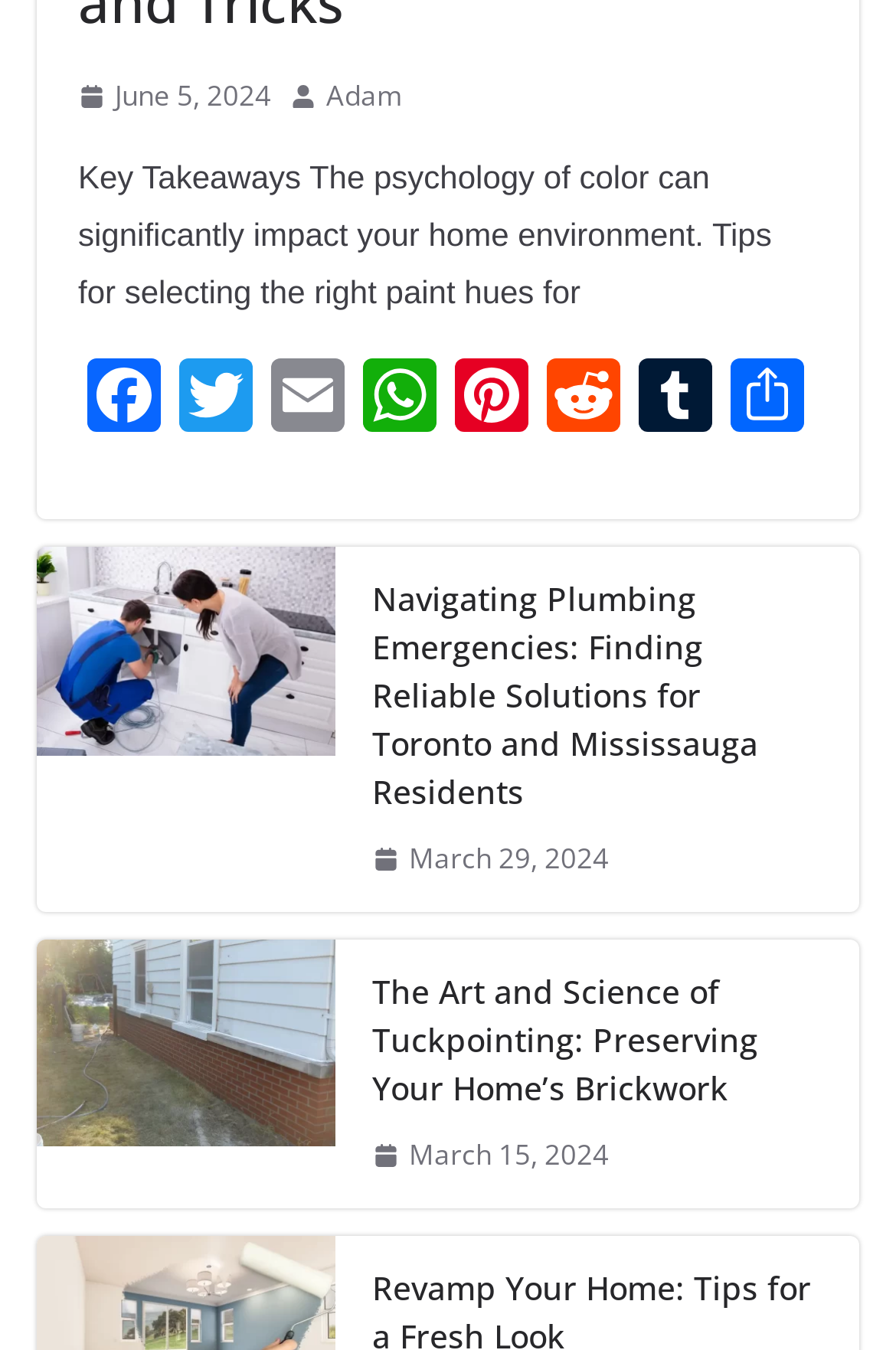Determine the bounding box coordinates for the element that should be clicked to follow this instruction: "View the article about Tuckpointing". The coordinates should be given as four float numbers between 0 and 1, in the format [left, top, right, bottom].

[0.415, 0.716, 0.918, 0.824]